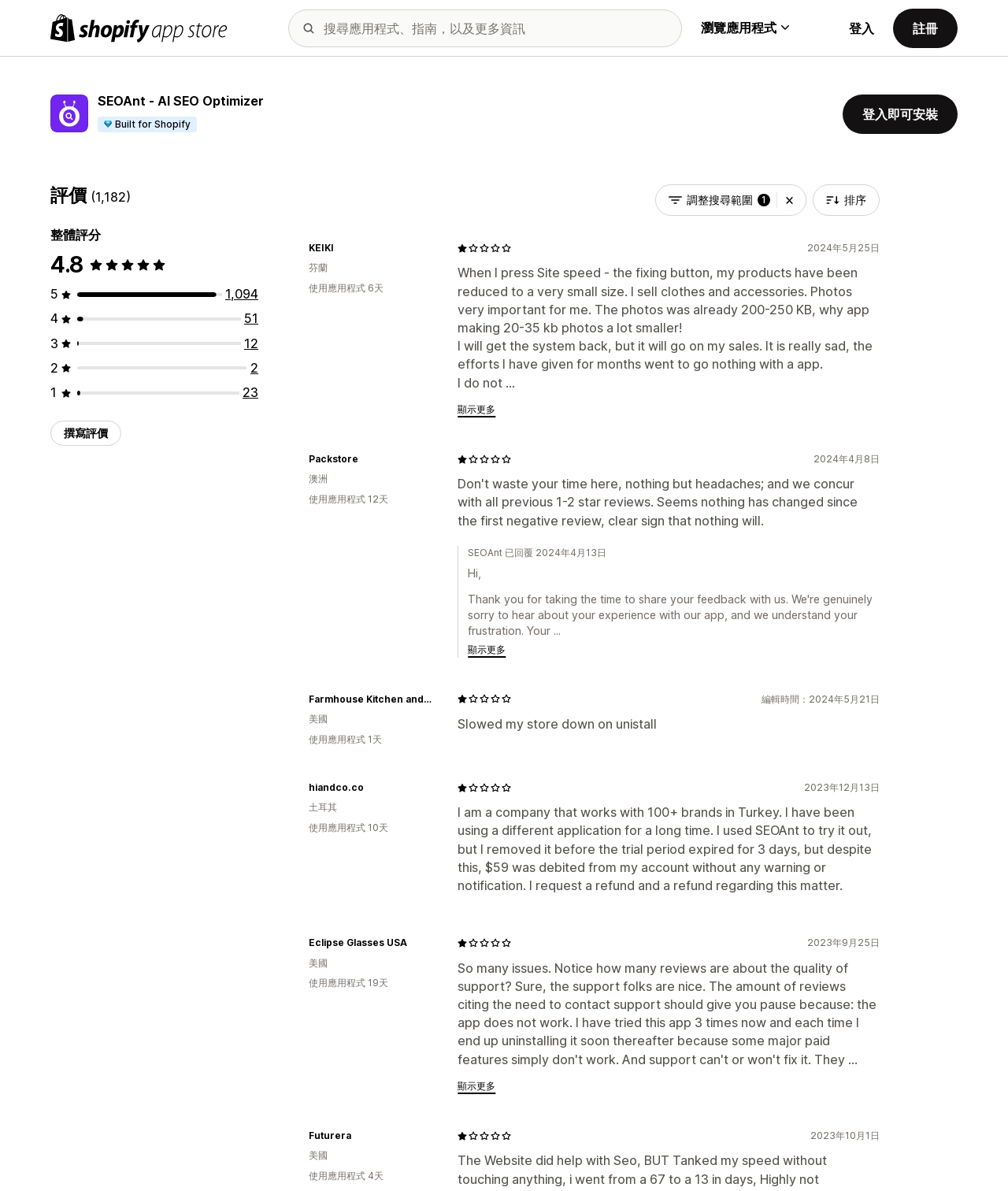Please identify the coordinates of the bounding box for the clickable region that will accomplish this instruction: "Show more reviews".

[0.454, 0.34, 0.492, 0.348]